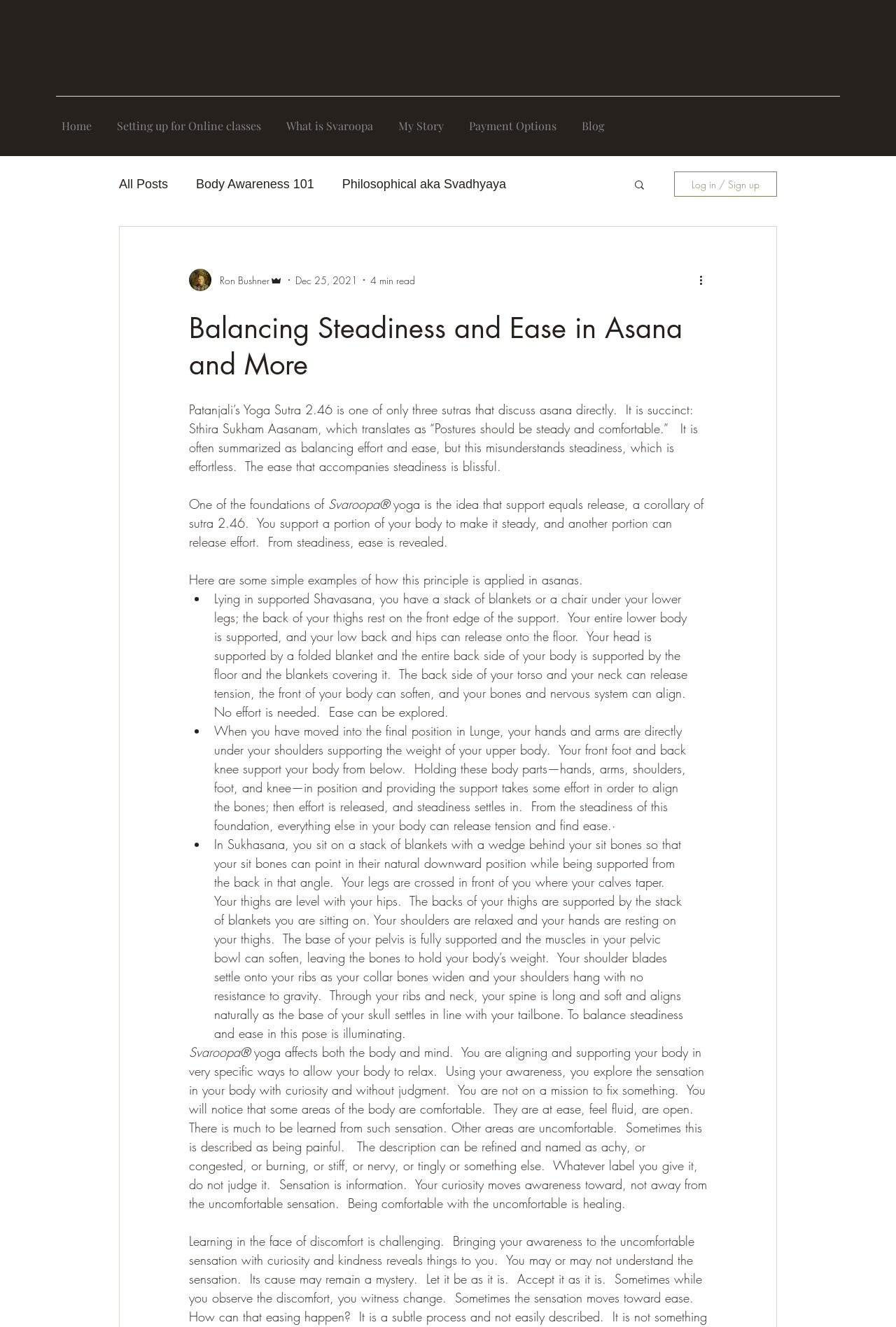What is the role of awareness in Svaroopa yoga?
Based on the visual information, provide a detailed and comprehensive answer.

According to the article, in Svaroopa yoga, awareness is used to explore sensation in the body without judgment. This means that the practitioner uses their awareness to notice areas of comfort and discomfort, and to refine their understanding of their body's sensations.